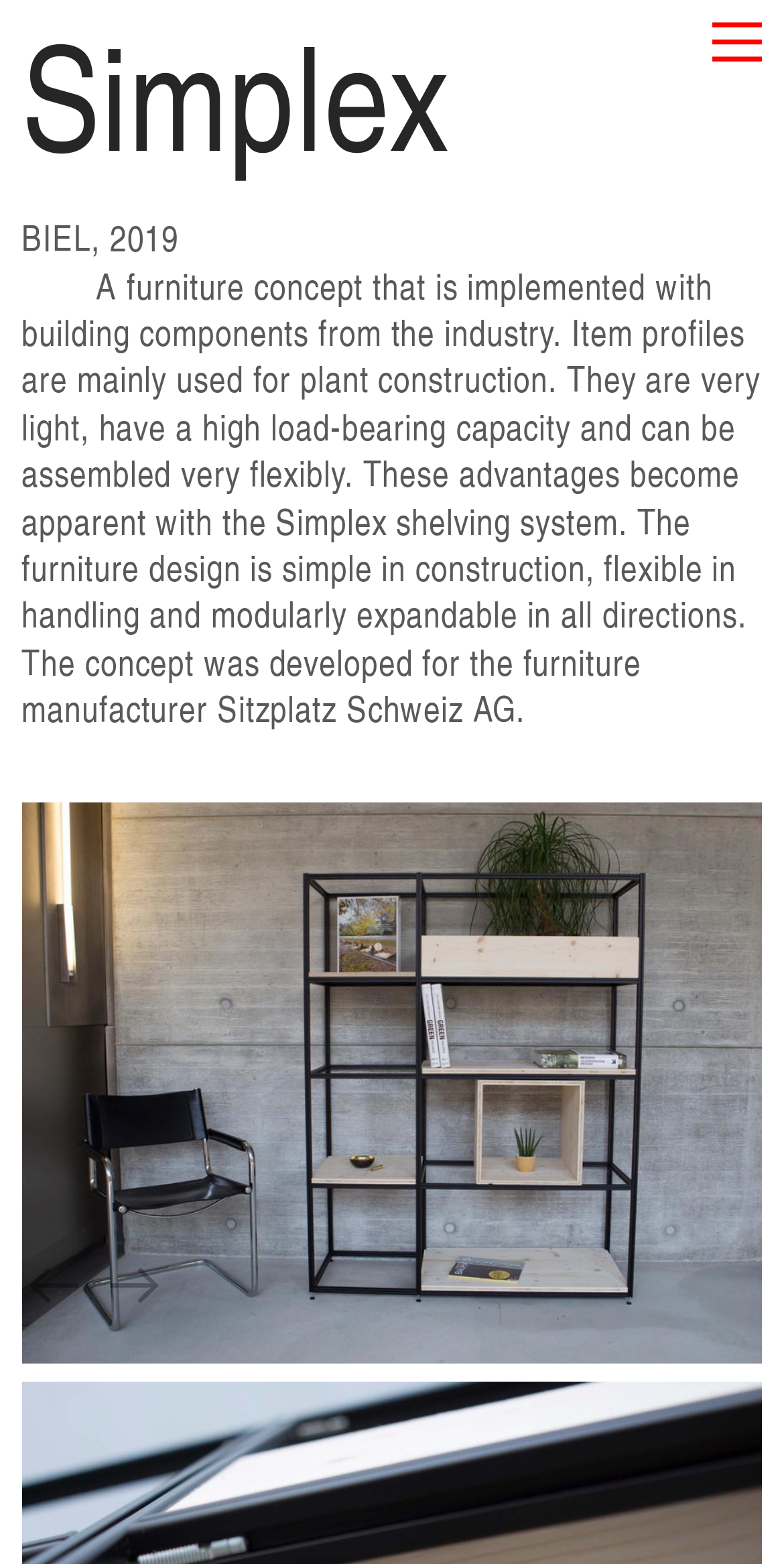What is the main topic of this webpage? Refer to the image and provide a one-word or short phrase answer.

Furniture concept